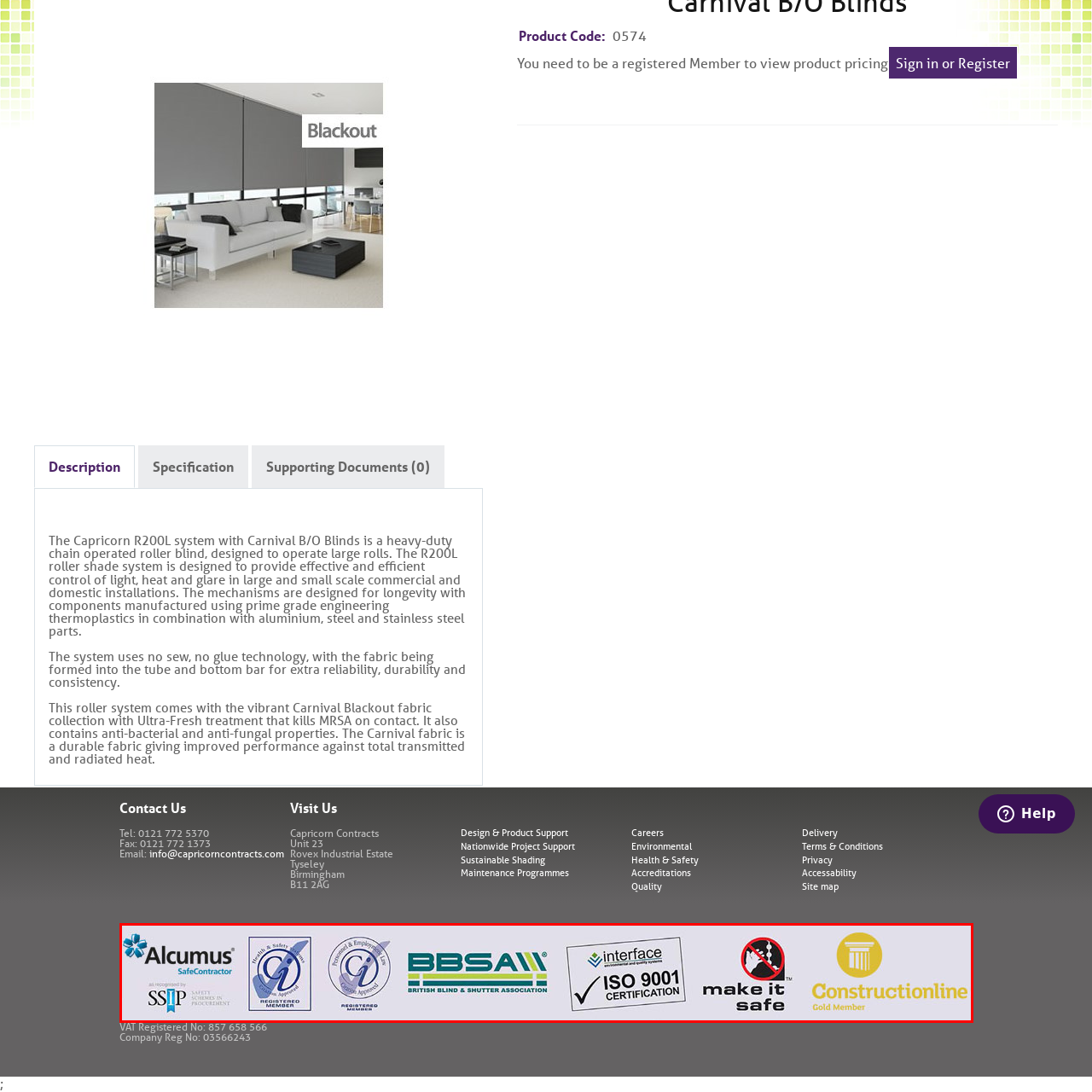Focus on the picture inside the red-framed area and provide a one-word or short phrase response to the following question:
What does ISO 9001 Certification represent?

Compliance with quality management standards